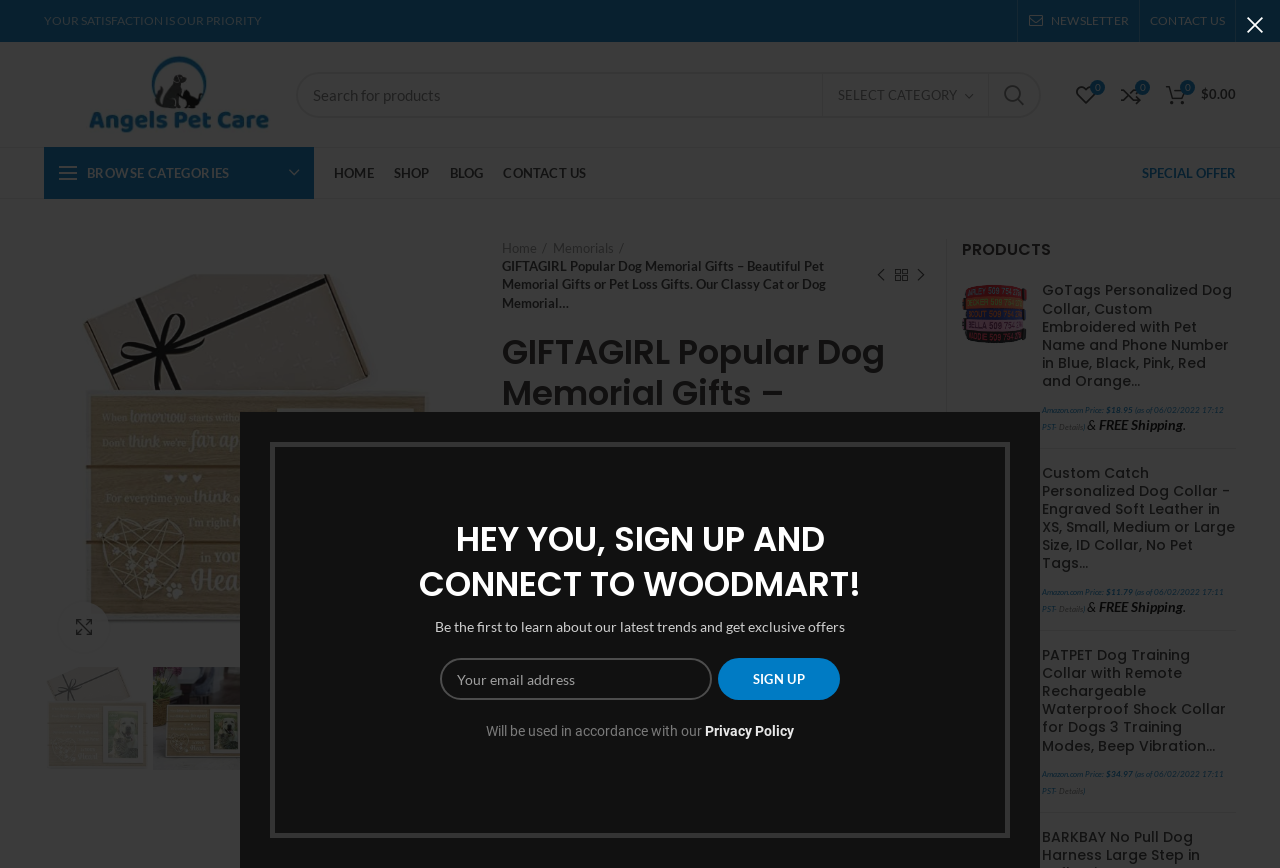What is the rating of the product?
Please interpret the details in the image and answer the question thoroughly.

The webpage does not explicitly mention the rating of the product, but it does provide customer reviews and pricing information.